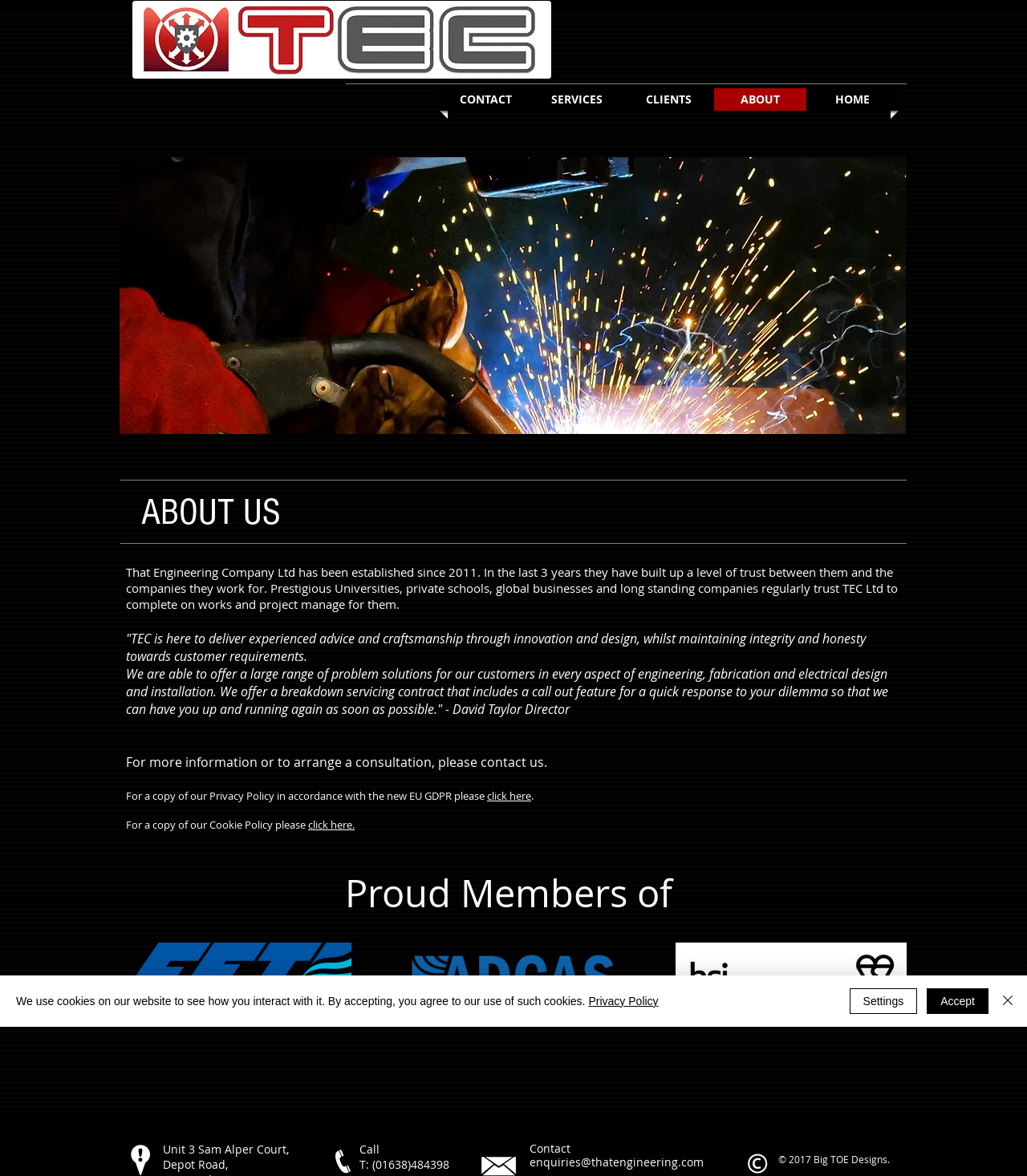Pinpoint the bounding box coordinates of the area that should be clicked to complete the following instruction: "Click the Fabrication Services button". The coordinates must be given as four float numbers between 0 and 1, i.e., [left, top, right, bottom].

[0.116, 0.134, 0.882, 0.369]